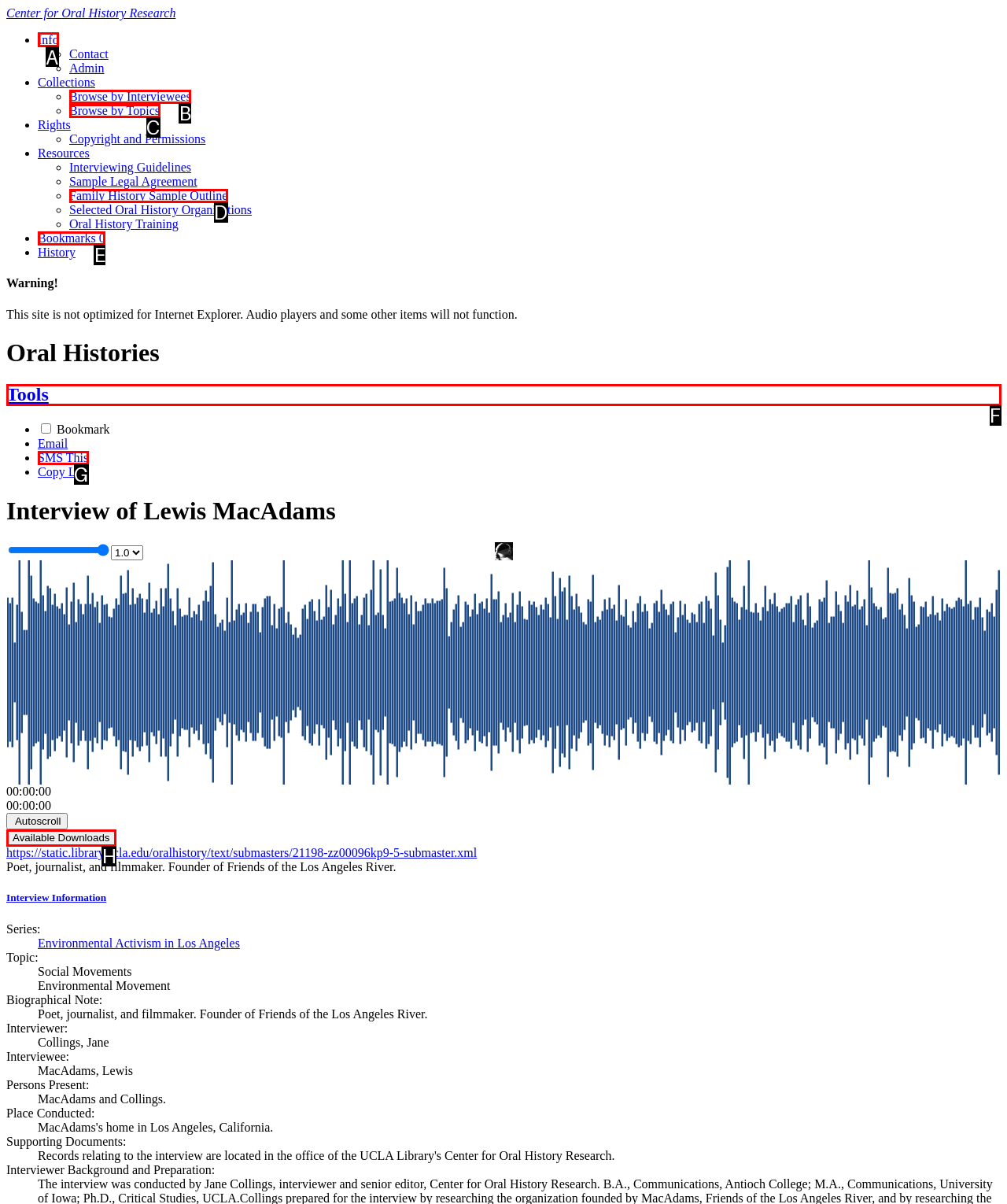Identify the correct lettered option to click in order to perform this task: Click on the 'Info' button. Respond with the letter.

A